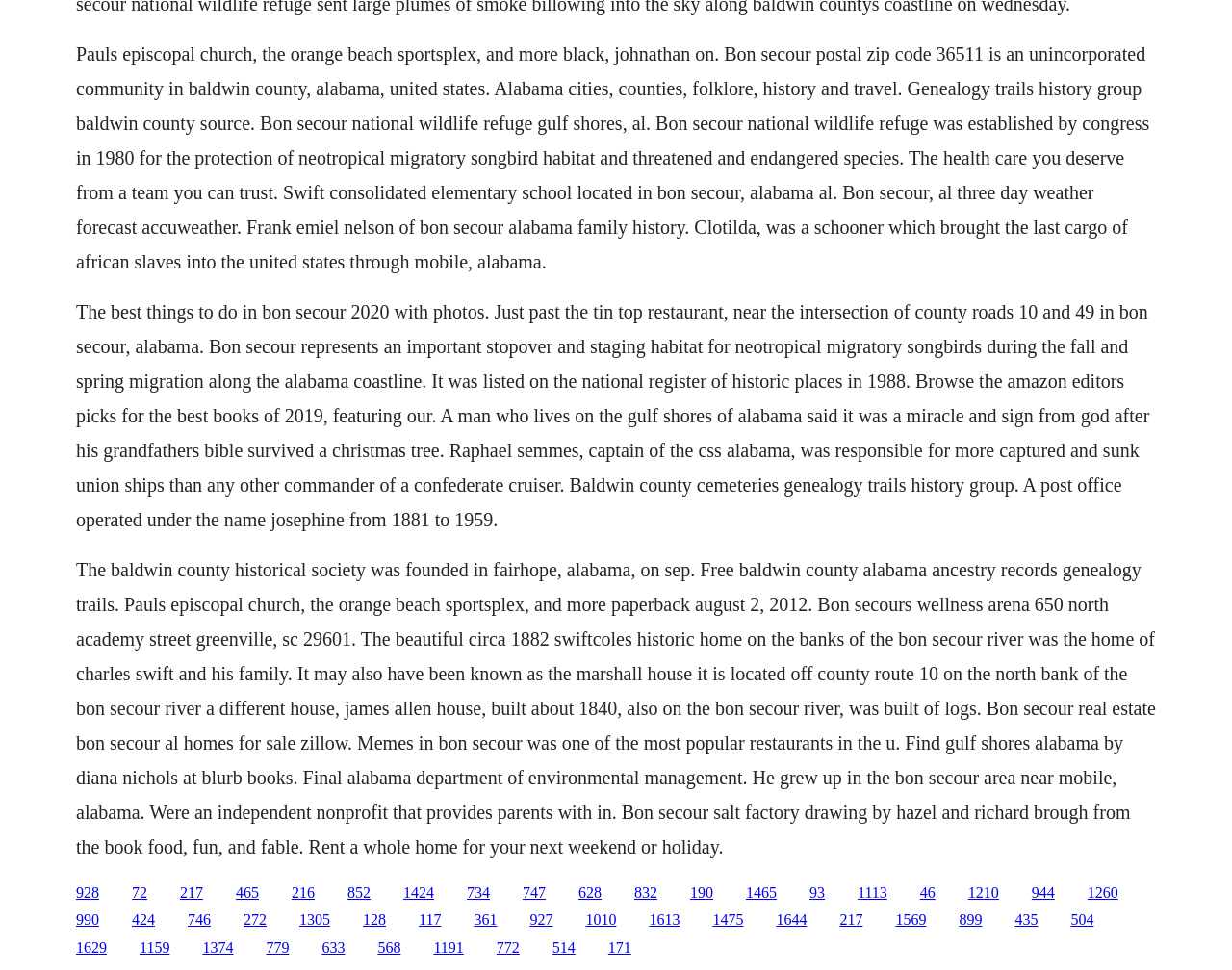Please find the bounding box coordinates for the clickable element needed to perform this instruction: "Explore the Bon Secour real estate page".

[0.515, 0.911, 0.534, 0.928]